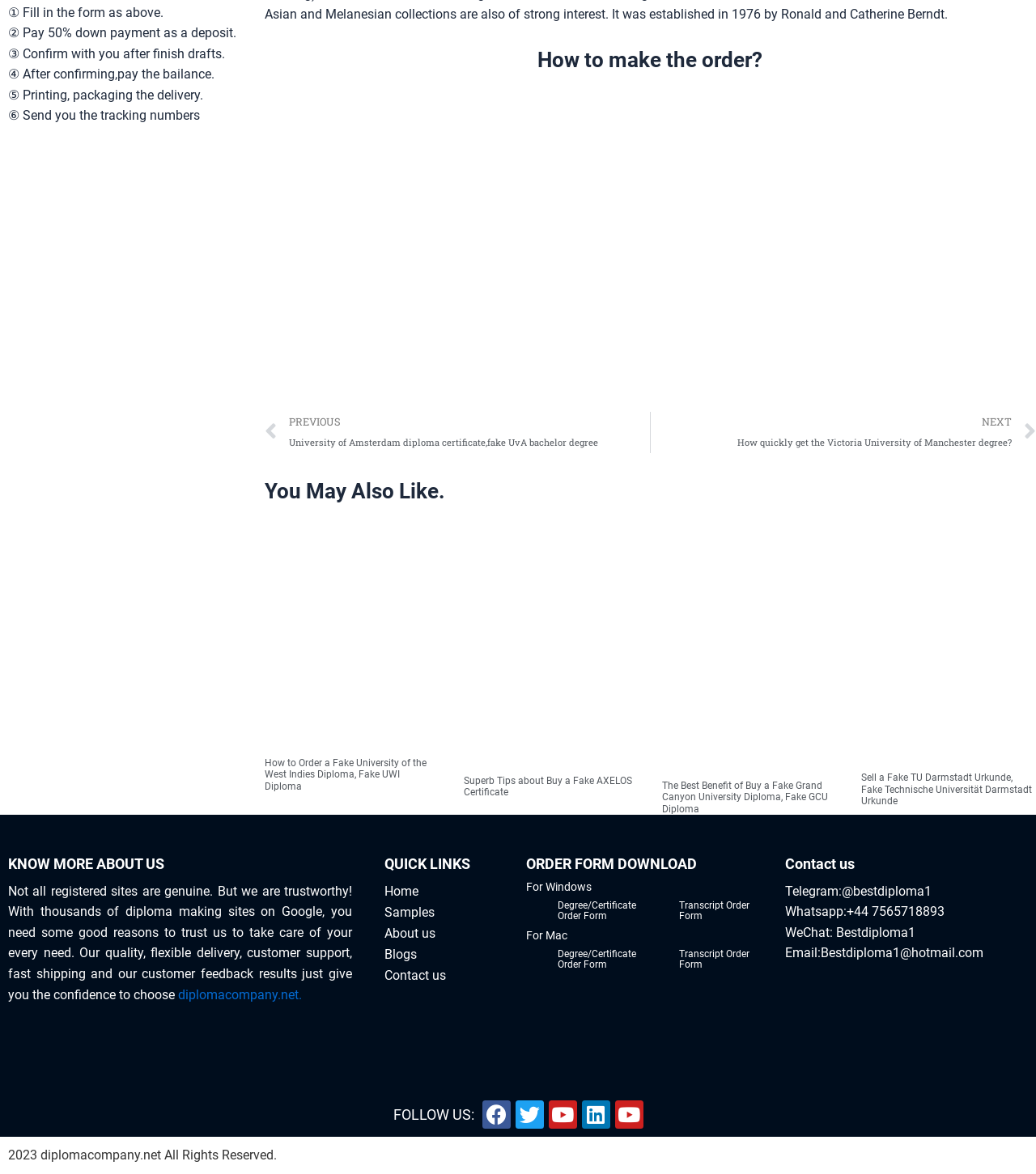Please indicate the bounding box coordinates for the clickable area to complete the following task: "Click on 'Add to basket: “Campo Alla Giostra Bolgheri DOC”'". The coordinates should be specified as four float numbers between 0 and 1, i.e., [left, top, right, bottom].

None